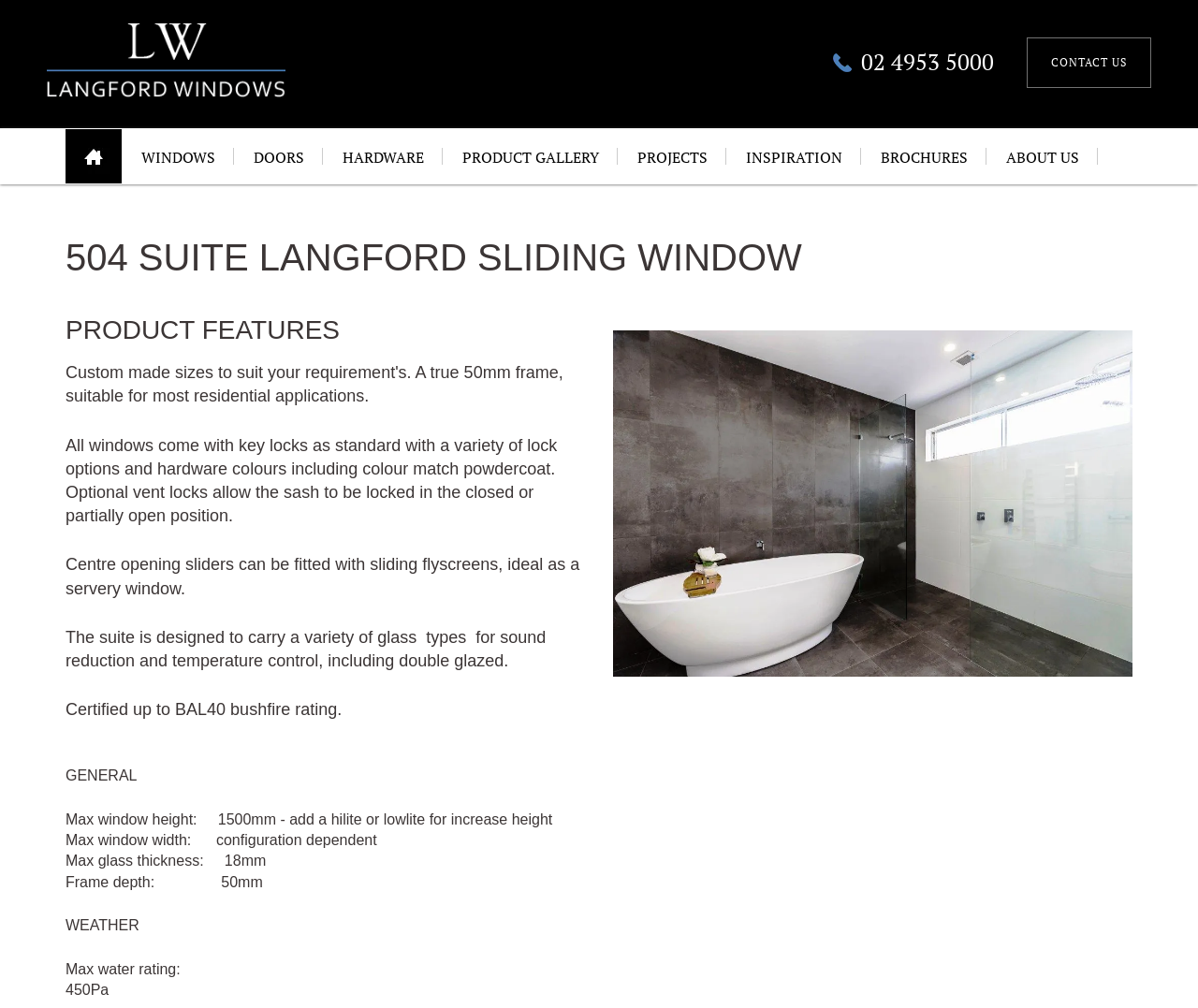Specify the bounding box coordinates of the area to click in order to follow the given instruction: "Call the phone number."

[0.695, 0.047, 0.83, 0.078]